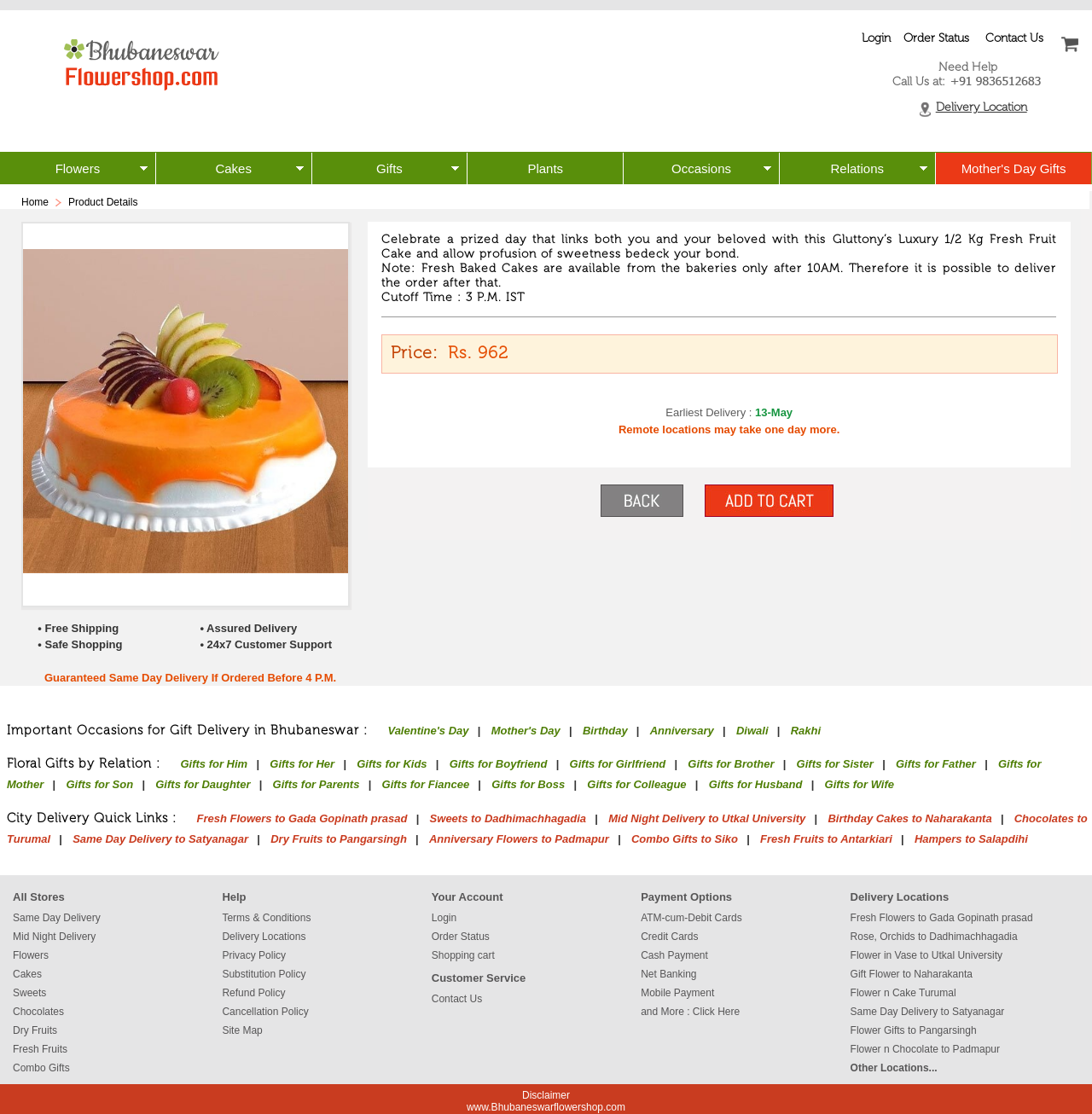What is the price of the Gluttony’s Luxury 1/2 Kg Fresh Fruit Cake?
Based on the screenshot, provide a one-word or short-phrase response.

Rs. 962